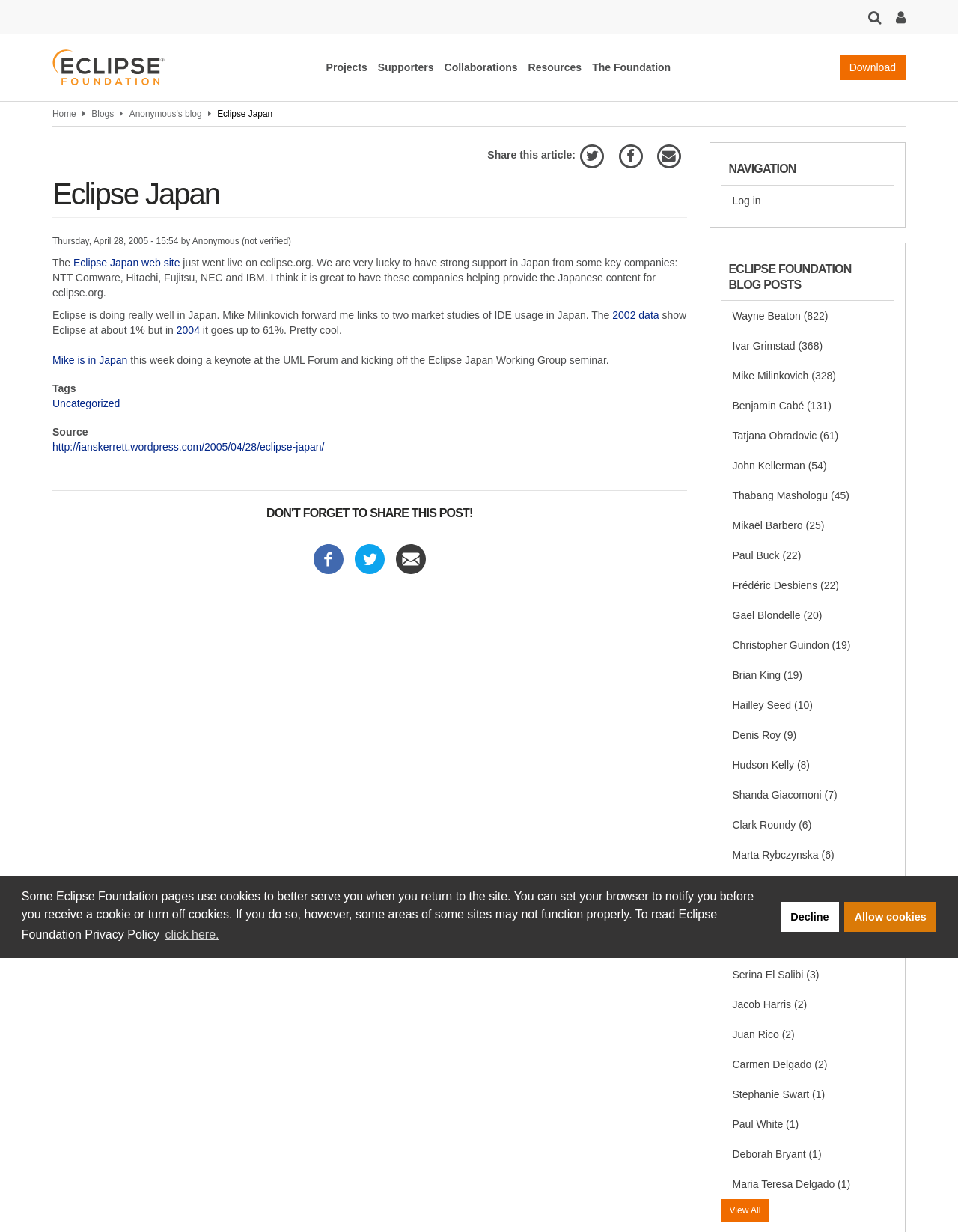Provide your answer in one word or a succinct phrase for the question: 
What is the name of the foundation?

Eclipse Foundation